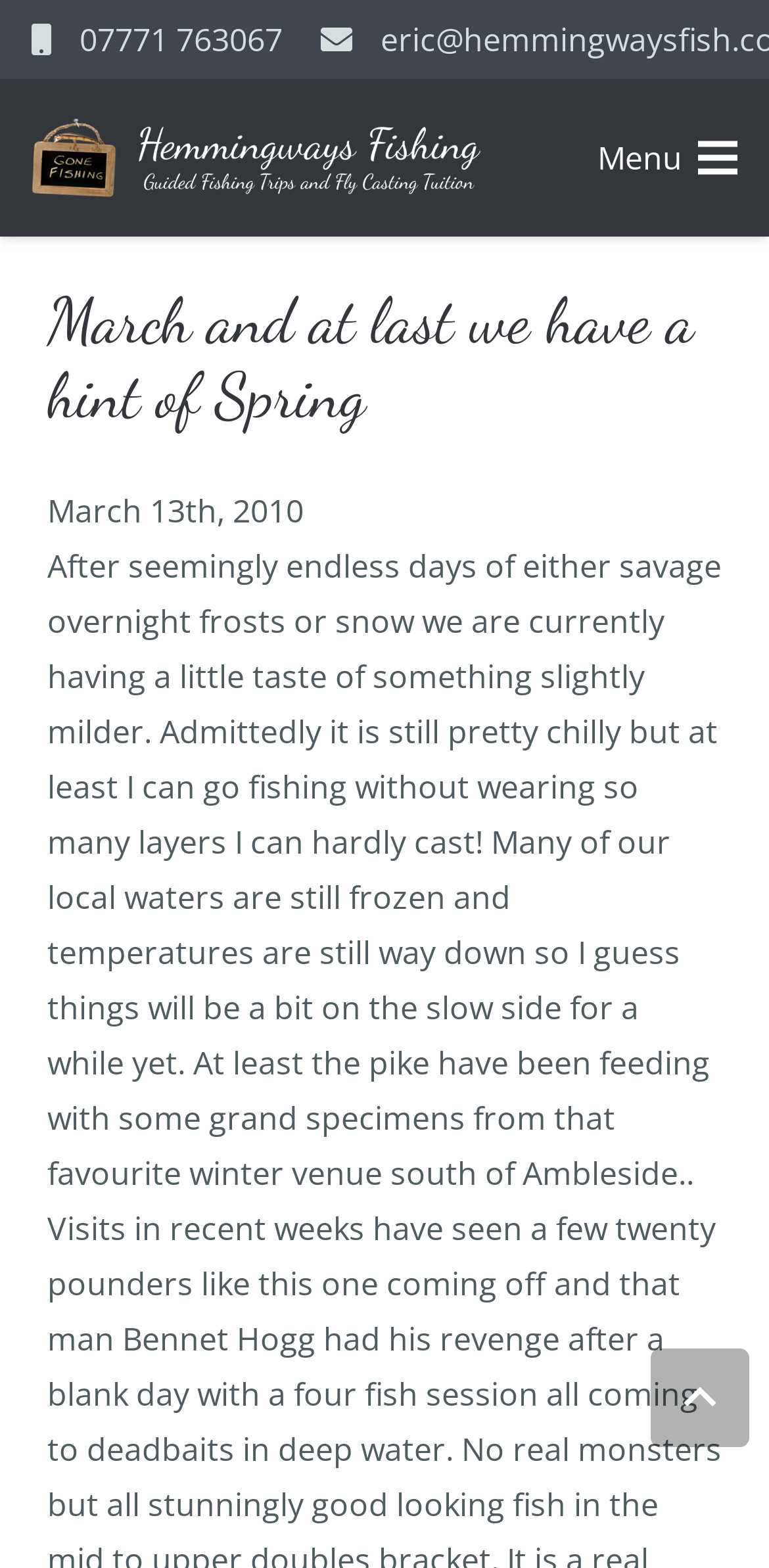Construct a thorough caption encompassing all aspects of the webpage.

The webpage appears to be a blog post or article about fishing, specifically discussing the arrival of spring. At the top left of the page, there is a link with a phone number and another link labeled "Link". To the right of these links, there is a "Menu" link. 

In the top center of the page, there is a horizontal menu bar with several links, including "Home", "Fishing In Cumbria", "Guided Fishing Trips", "Fly Casting Tuition", "Links", "Contact", and "Catch This Blog". 

Below the menu bar, there is a large heading that reads "March and at last we have a hint of Spring". Underneath the heading, there is a subheading that indicates the date of the post, "March 13th, 2010". 

At the bottom right of the page, there is a "Back to top" link.